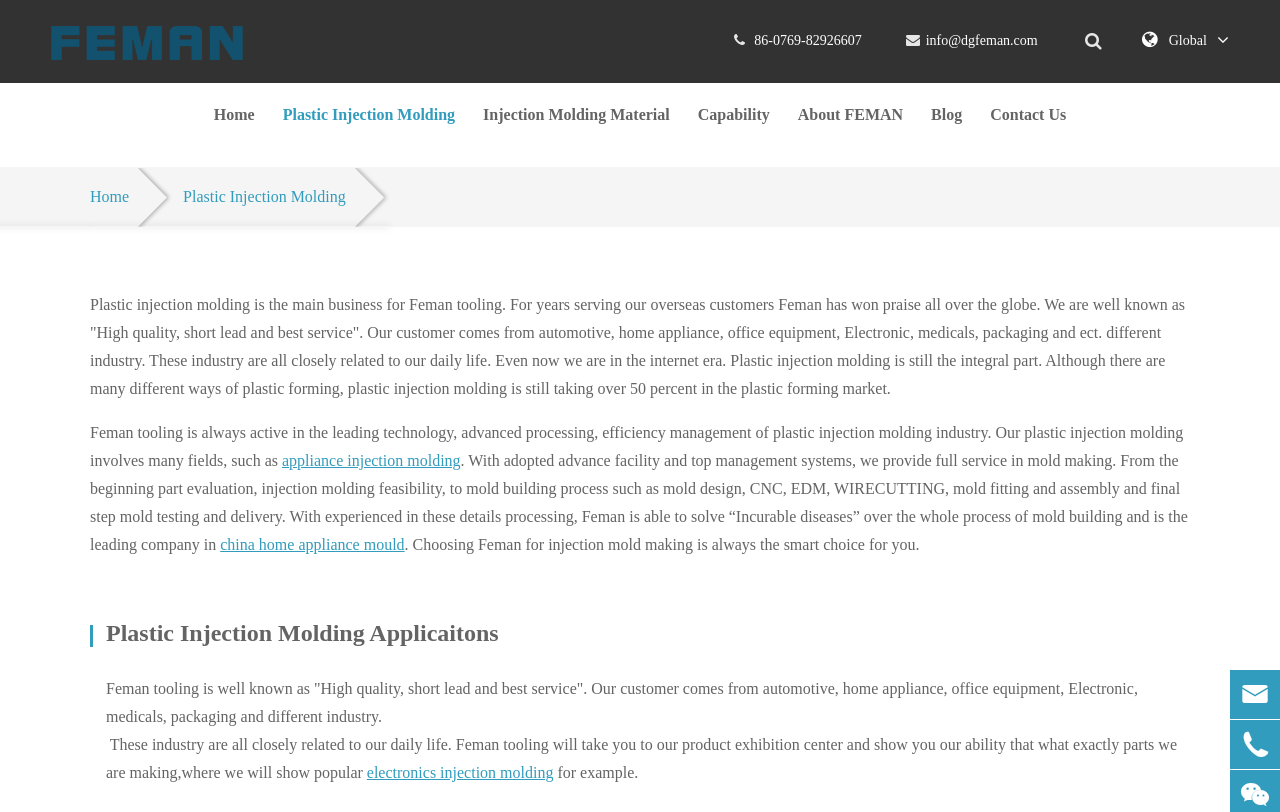What is the main business of Feman?
Please answer the question with as much detail and depth as you can.

I found the main business of Feman by reading the heading 'Custom Plastic Injection Molding Manufacturer' and the static text that follows, which describes Feman's expertise in plastic injection molding.